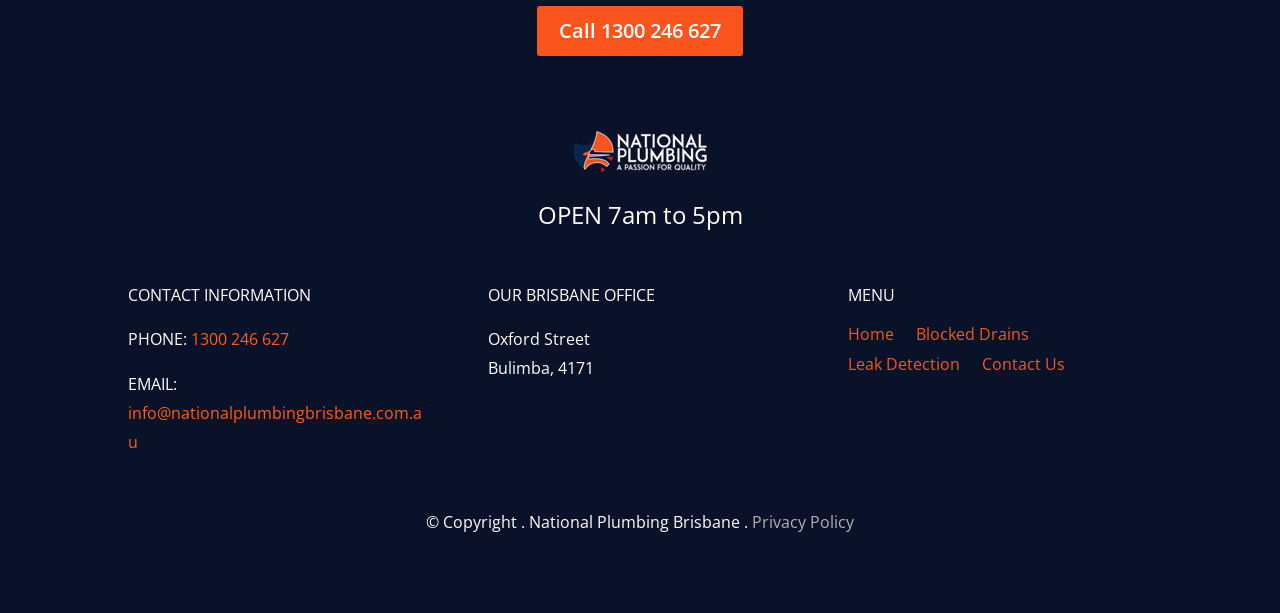Utilize the details in the image to thoroughly answer the following question: How many menu items are there?

I counted the number of links under the 'MENU' section, which are 'Home', 'Blocked Drains', 'Leak Detection', and 'Contact Us'.